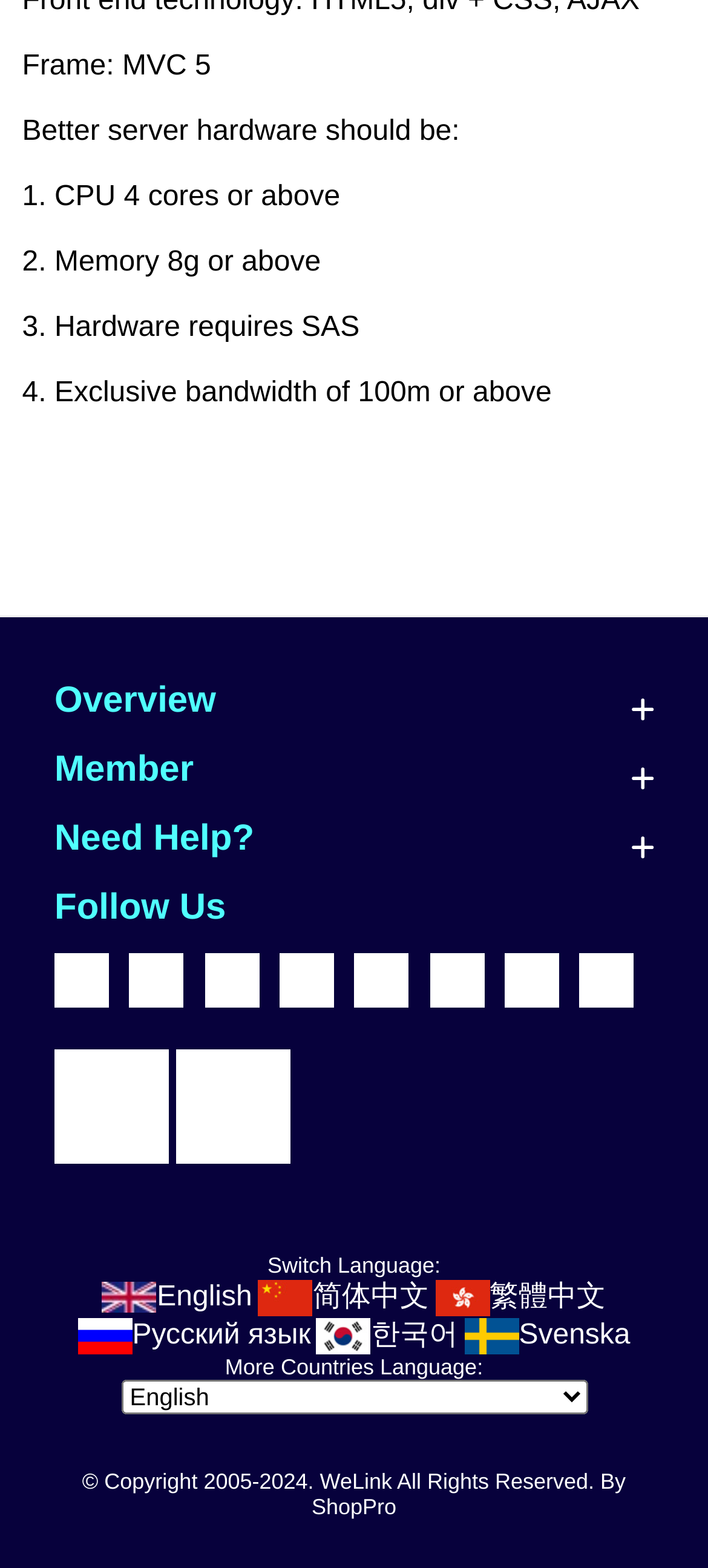Answer the following query with a single word or phrase:
What is the copyright year range of WeLink?

2005-2024